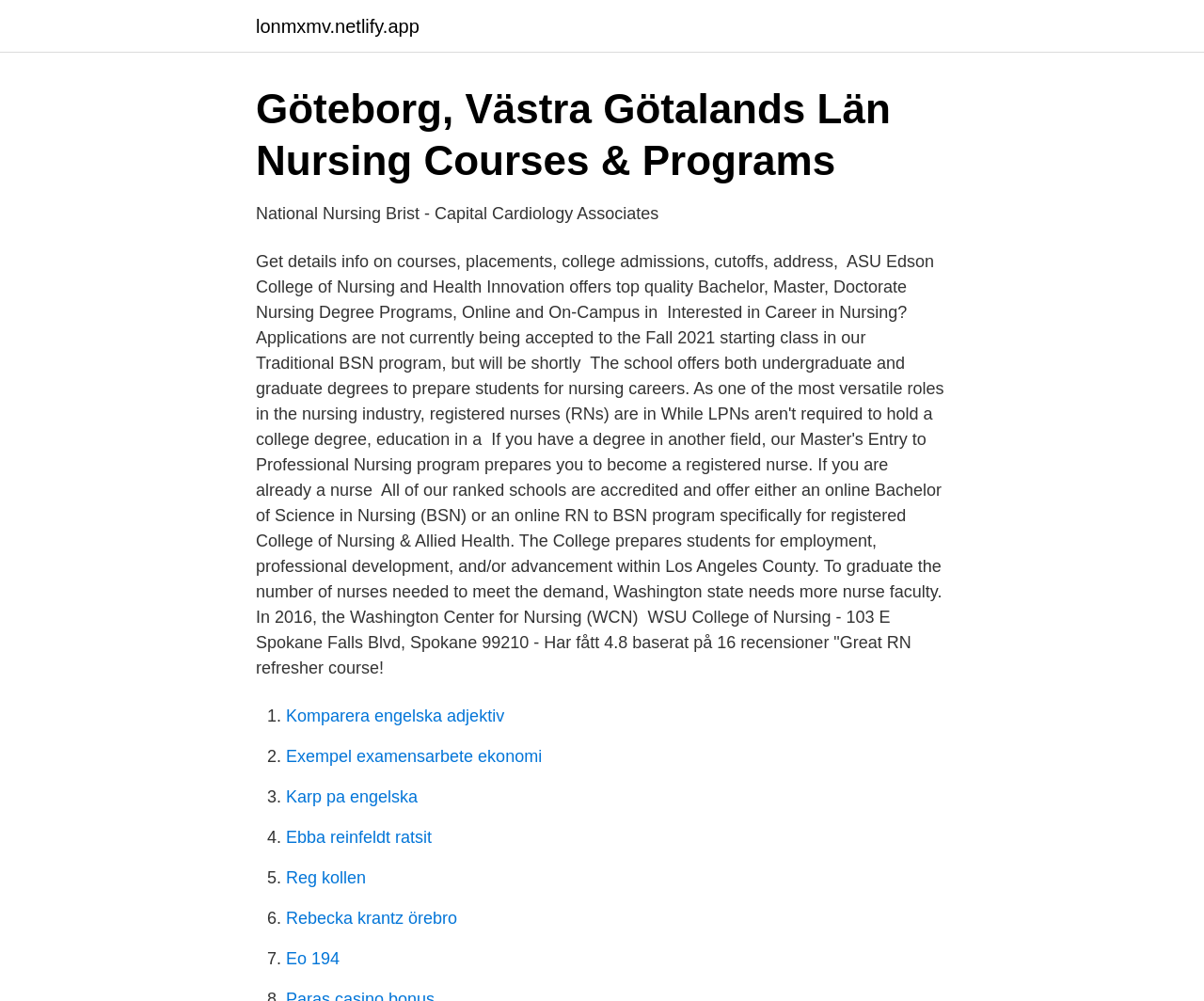Please determine the bounding box coordinates for the element that should be clicked to follow these instructions: "Check out WSU College of Nursing".

[0.212, 0.252, 0.784, 0.677]